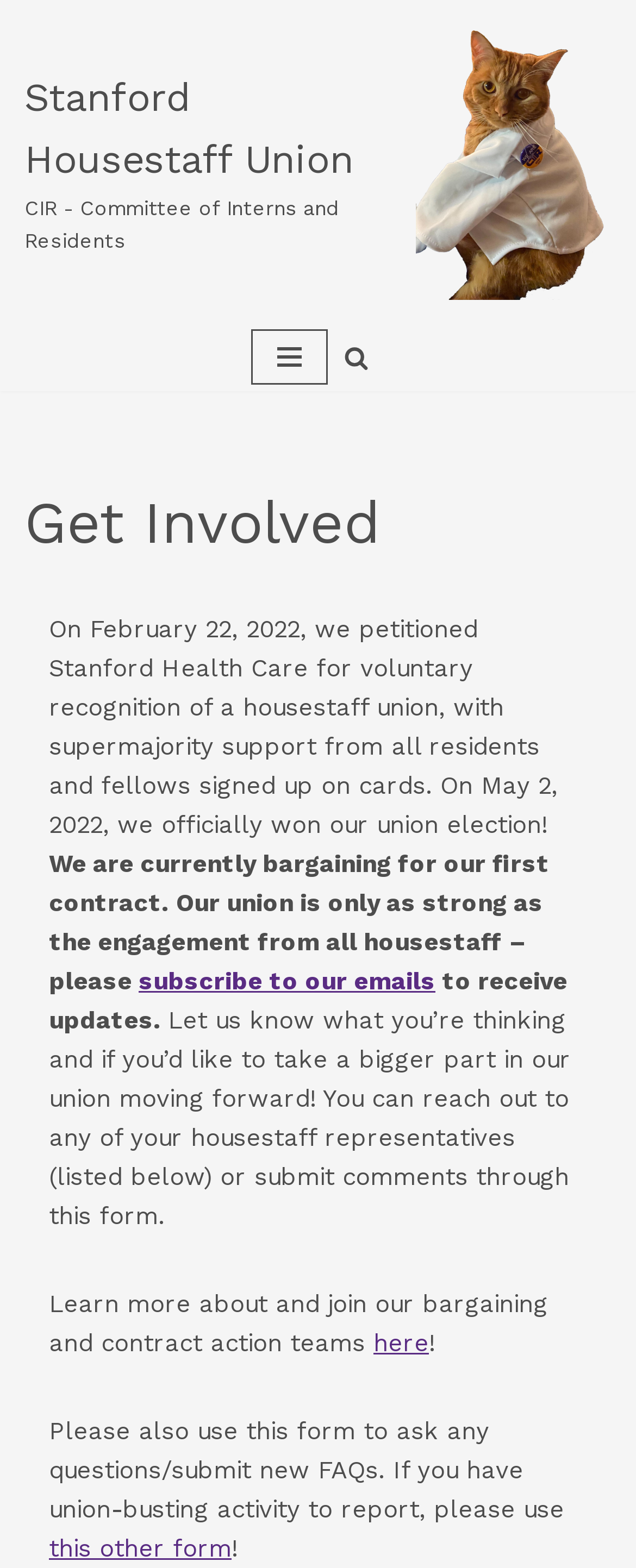Provide the bounding box coordinates for the UI element described in this sentence: "subscribe to our emails". The coordinates should be four float values between 0 and 1, i.e., [left, top, right, bottom].

[0.218, 0.616, 0.685, 0.635]